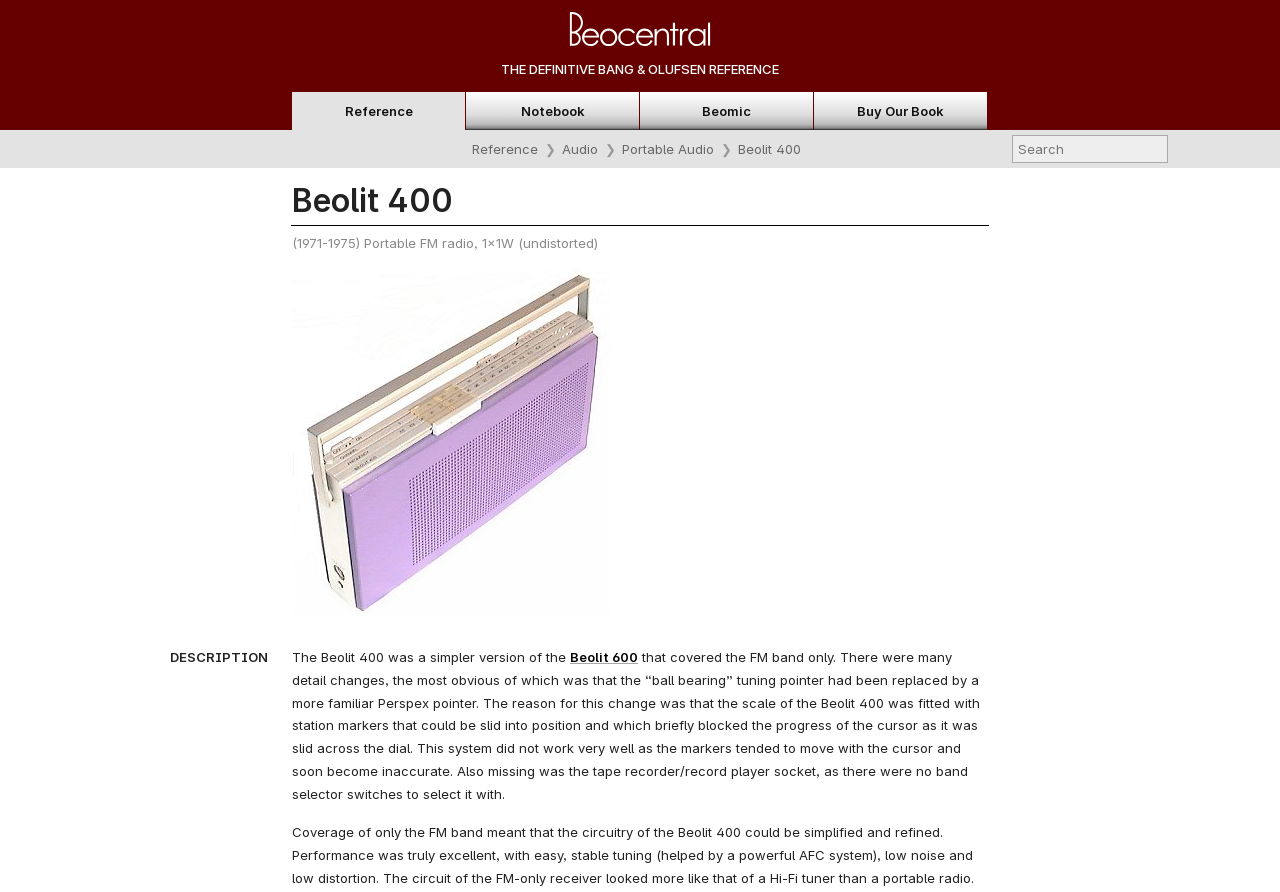What is the name of the Bang & Olufsen product?
Answer with a single word or short phrase according to what you see in the image.

Beolit 400